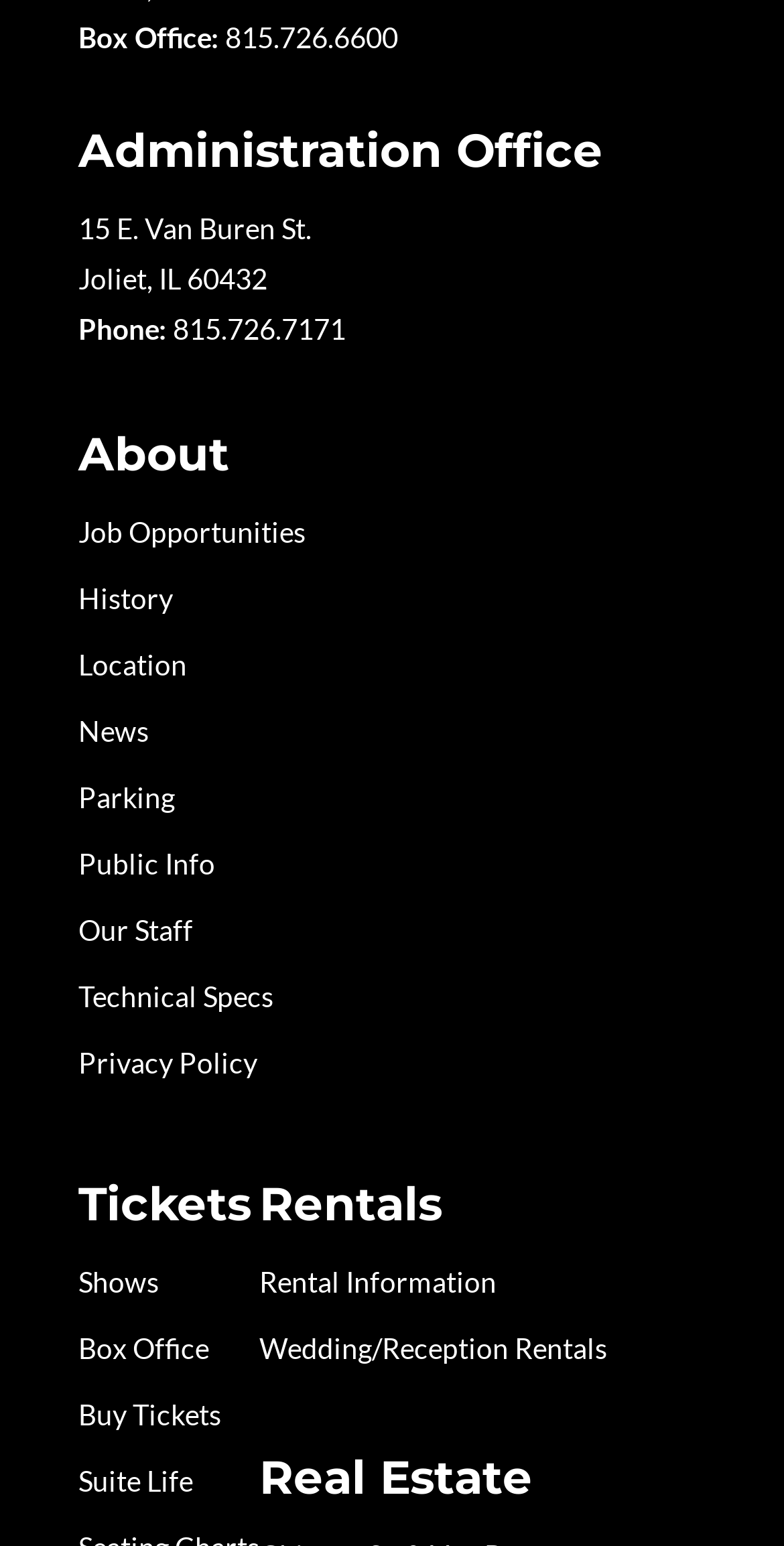Determine the bounding box coordinates of the section to be clicked to follow the instruction: "Call the administration office". The coordinates should be given as four float numbers between 0 and 1, formatted as [left, top, right, bottom].

[0.287, 0.013, 0.508, 0.035]